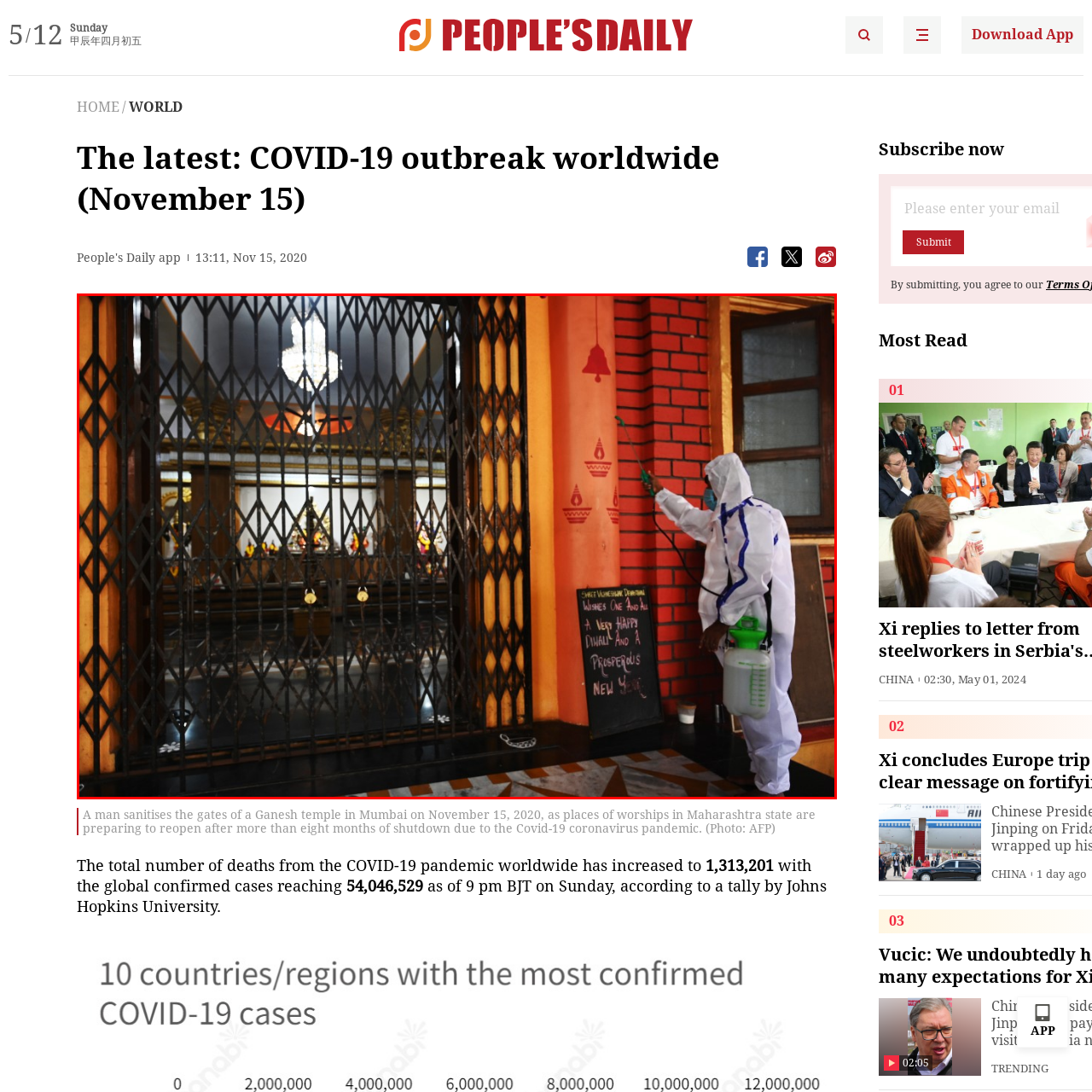What is written on the chalkboard next to the man?
View the image highlighted by the red bounding box and provide your answer in a single word or a brief phrase.

Festive wishes